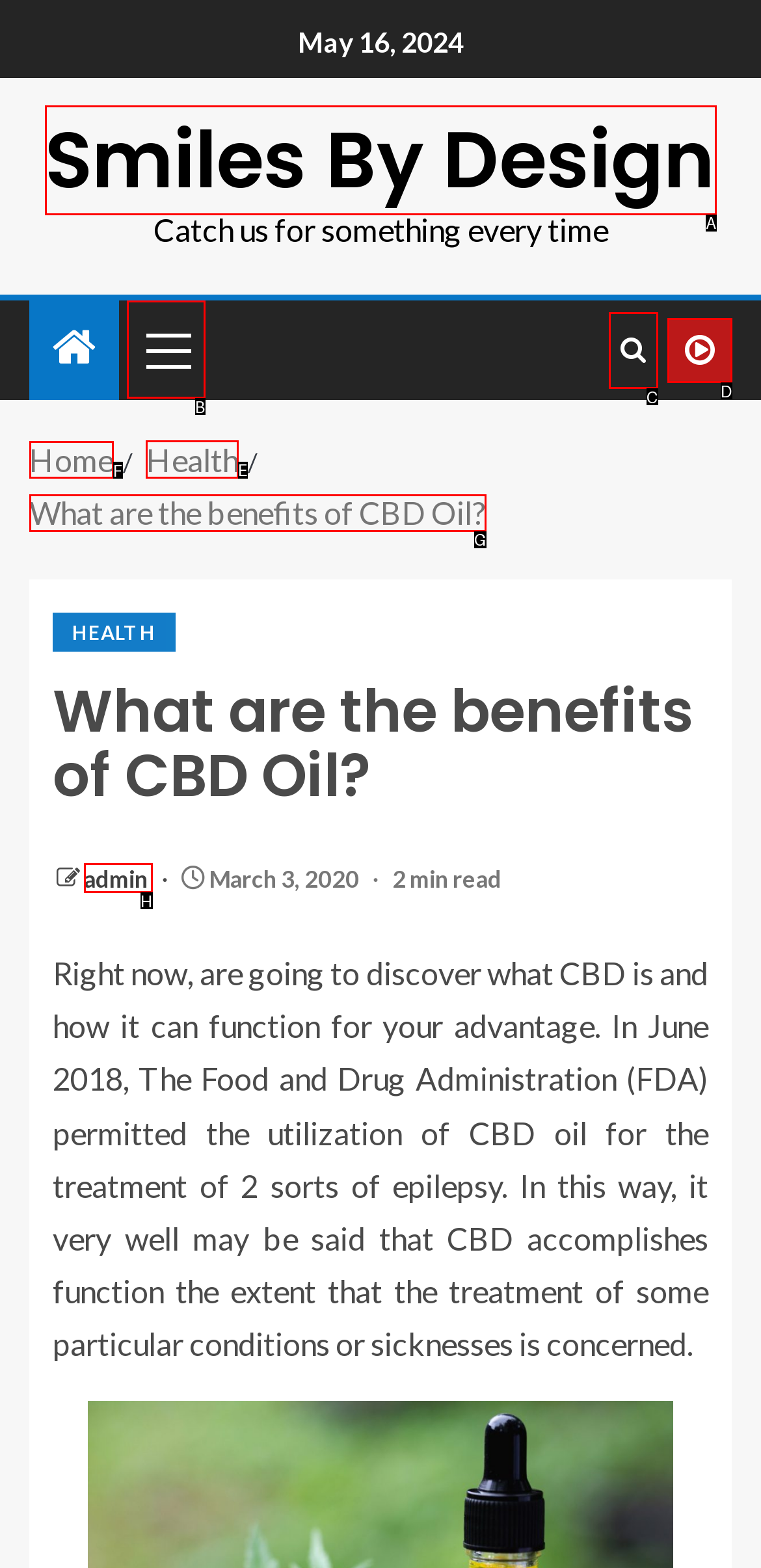Determine the correct UI element to click for this instruction: Click on the 'Health' link. Respond with the letter of the chosen element.

E